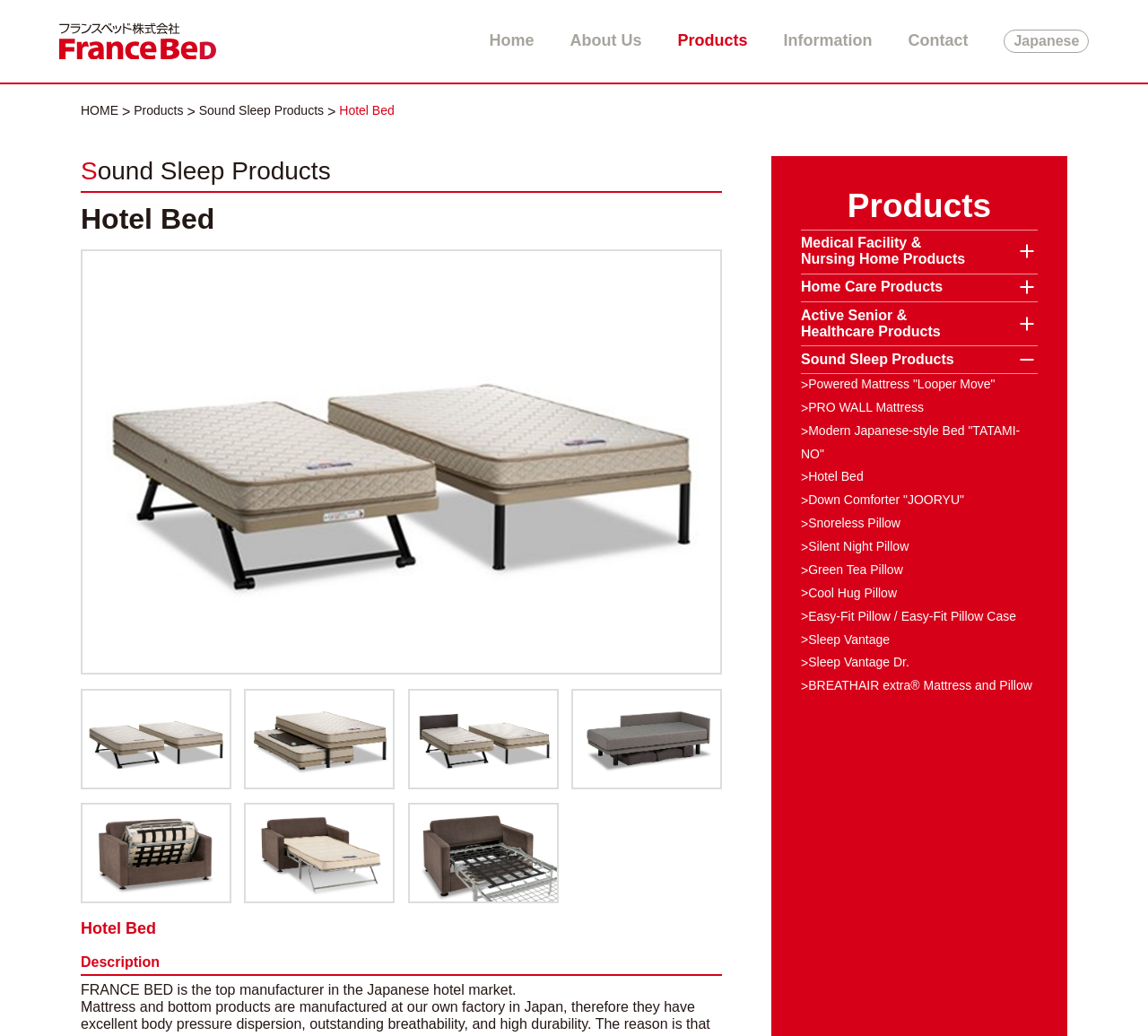What is the company name of the website? Analyze the screenshot and reply with just one word or a short phrase.

FRANCE BED CO.,LTD